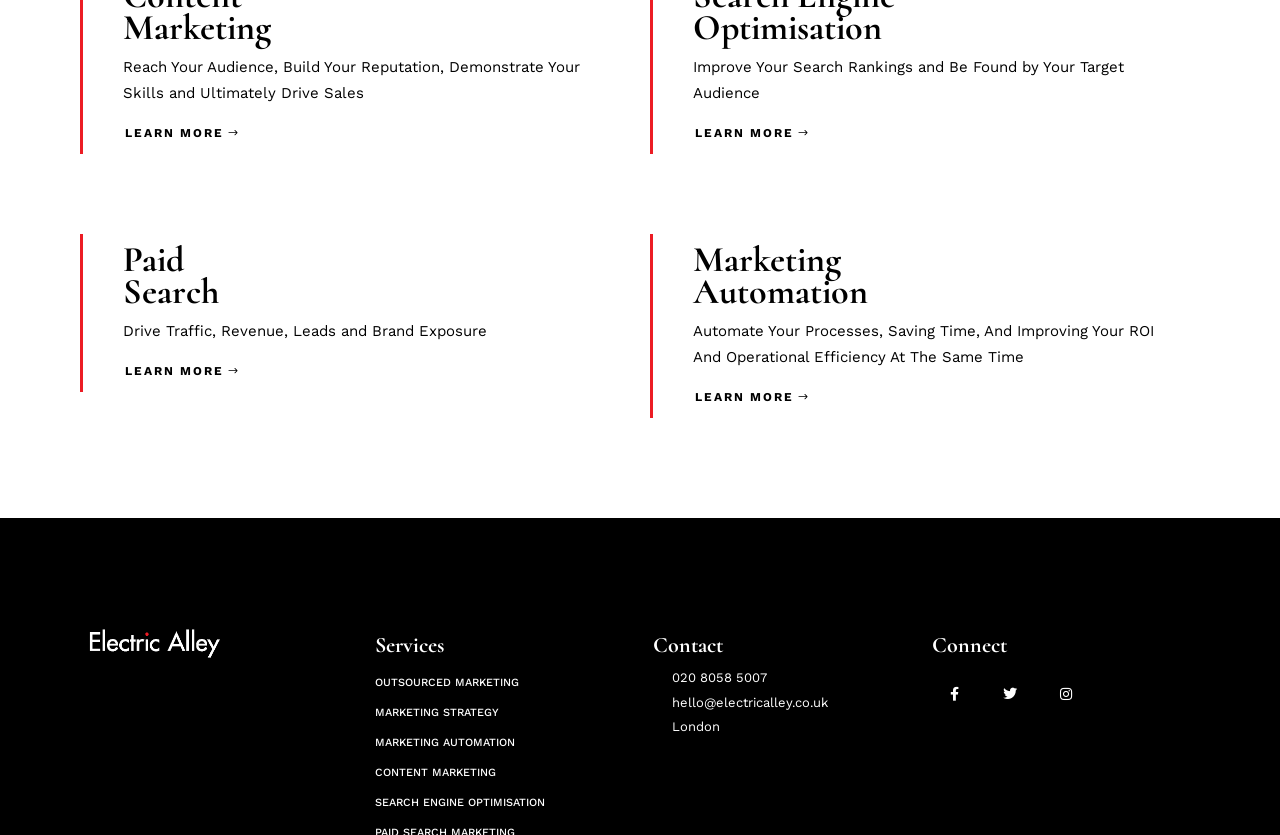What is the main purpose of the services offered?
Analyze the screenshot and provide a detailed answer to the question.

Based on the static text elements, it appears that the services offered are focused on improving search rankings, driving traffic, and ultimately driving sales. This is evident from the text 'Reach Your Audience, Build Your Reputation, Demonstrate Your Skills and Ultimately Drive Sales' and 'Improve Your Search Rankings and Be Found by Your Target Audience'.